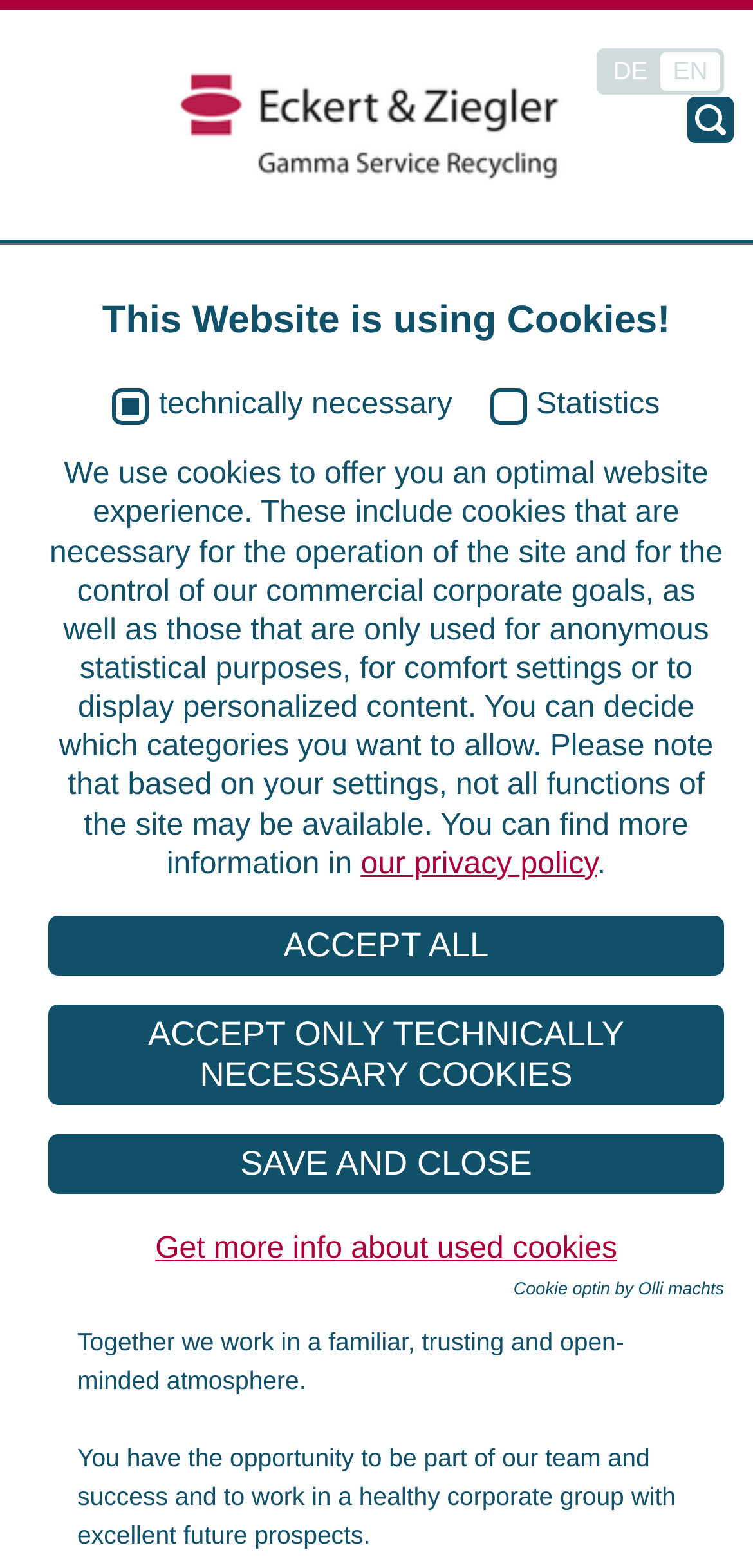Answer the following inquiry with a single word or phrase:
How many languages can the website be displayed in?

2